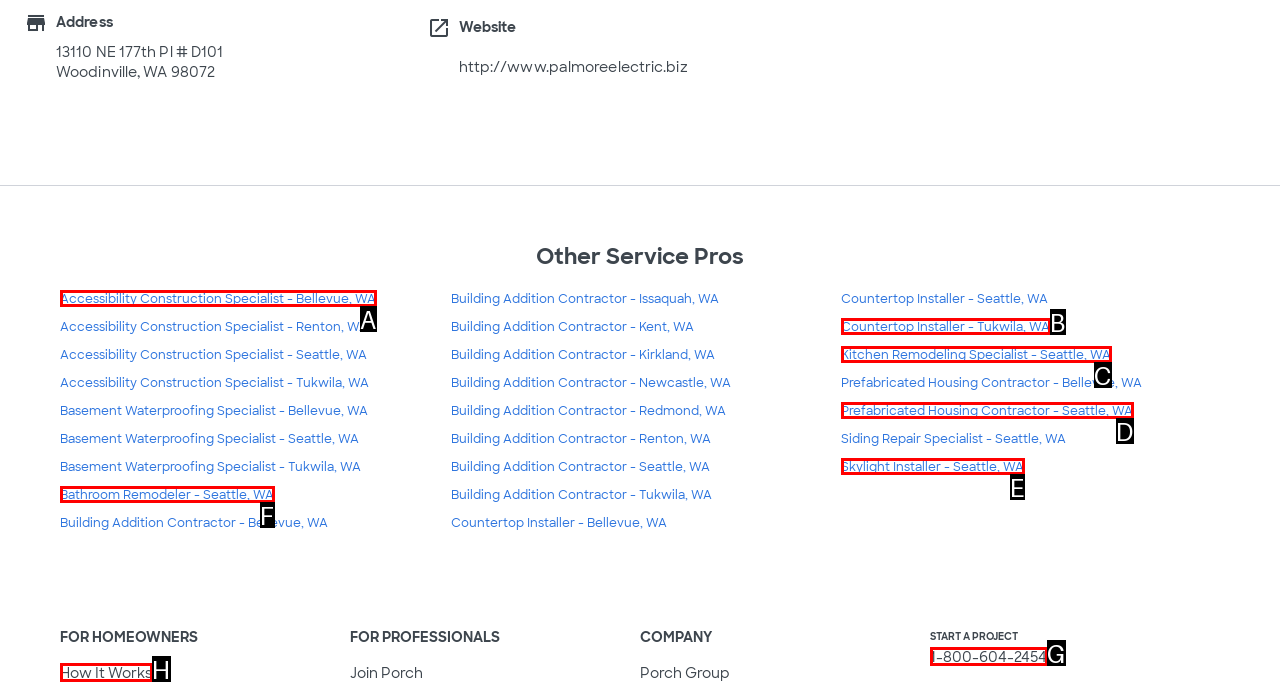Identify which HTML element to click to fulfill the following task: contact the service pro. Provide your response using the letter of the correct choice.

G